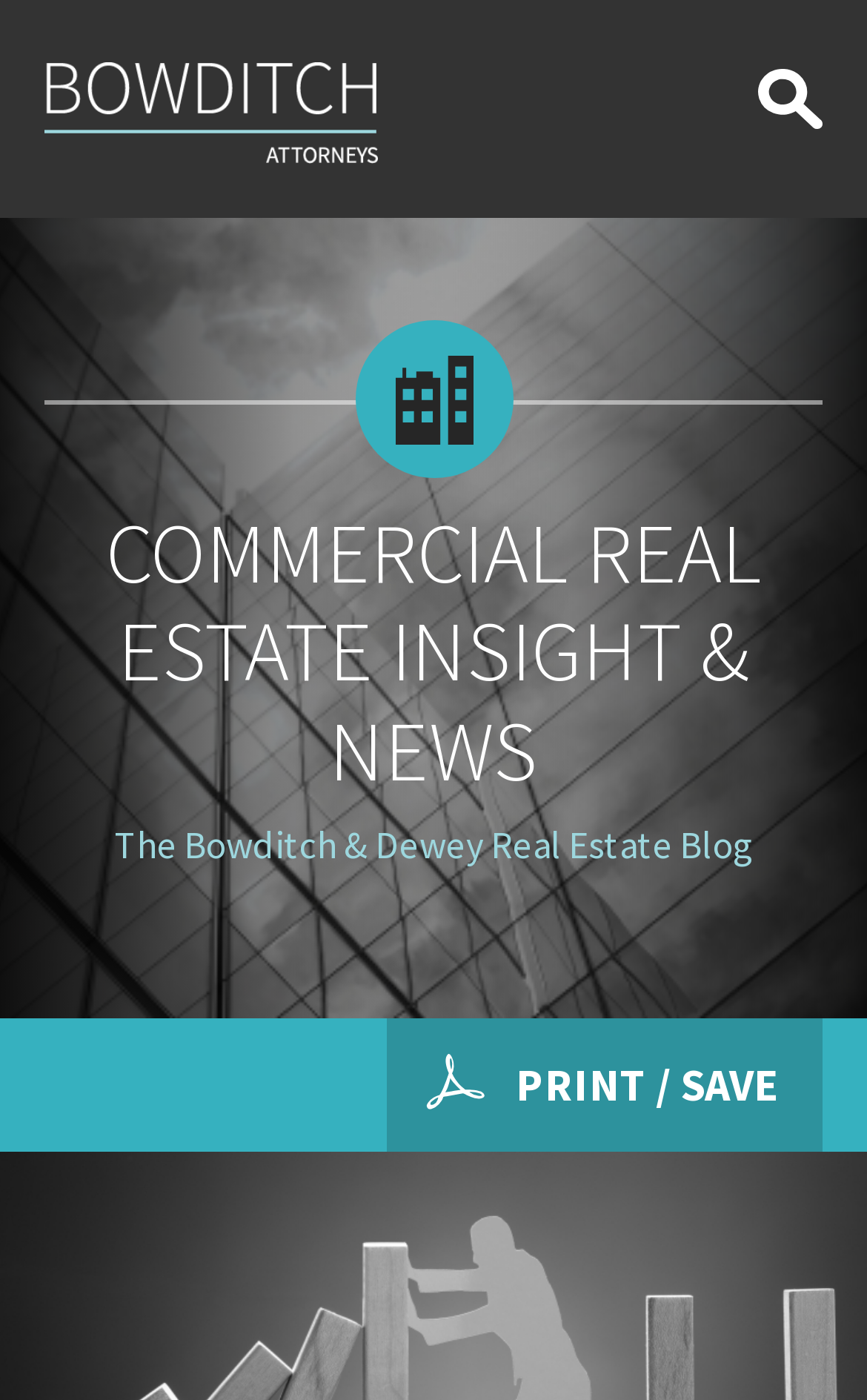Using the provided element description "alt="Search"", determine the bounding box coordinates of the UI element.

[0.874, 0.049, 0.949, 0.092]